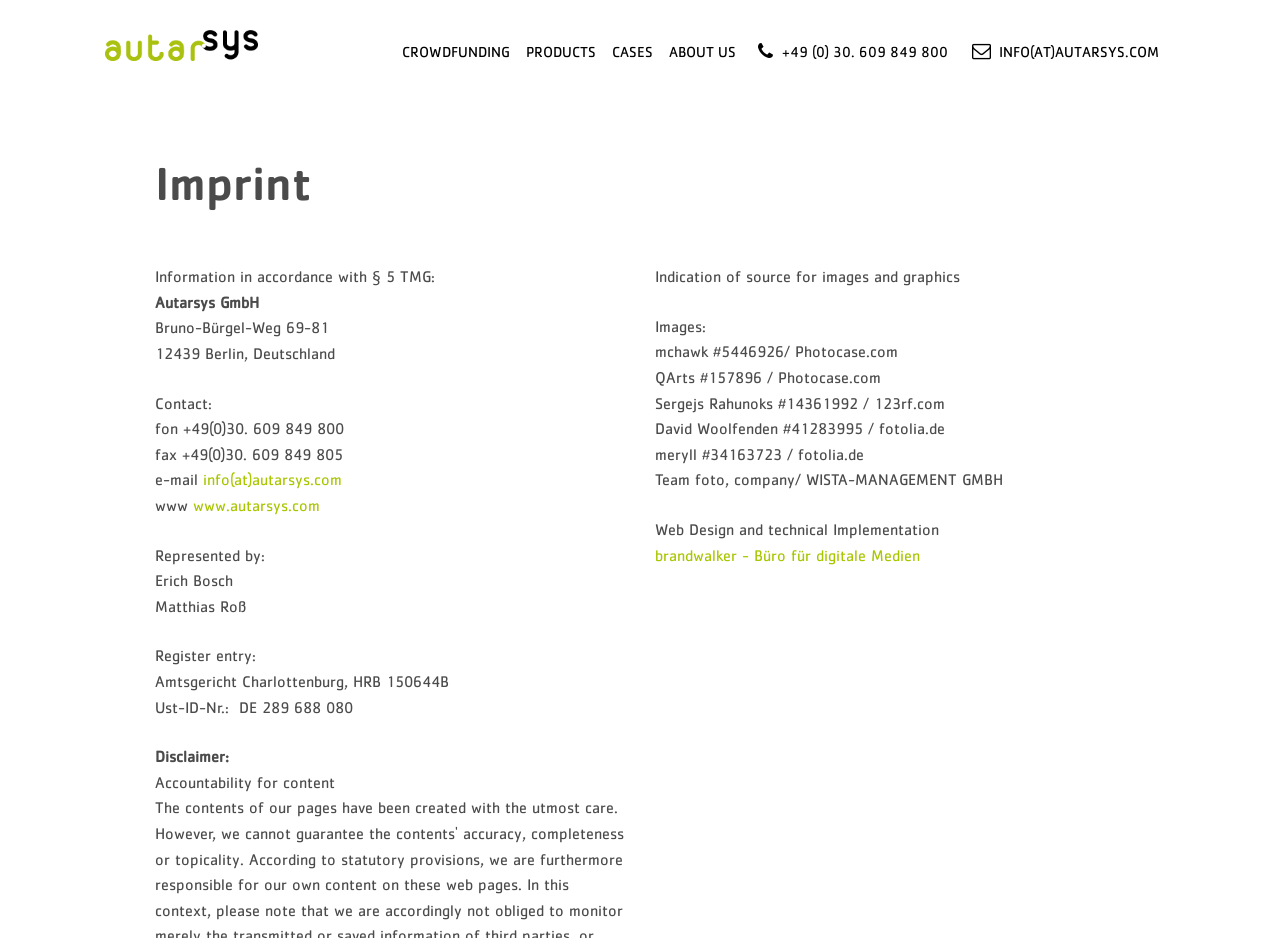Please identify the bounding box coordinates of the element that needs to be clicked to execute the following command: "Visit the website of brandwalker". Provide the bounding box using four float numbers between 0 and 1, formatted as [left, top, right, bottom].

[0.512, 0.582, 0.719, 0.601]